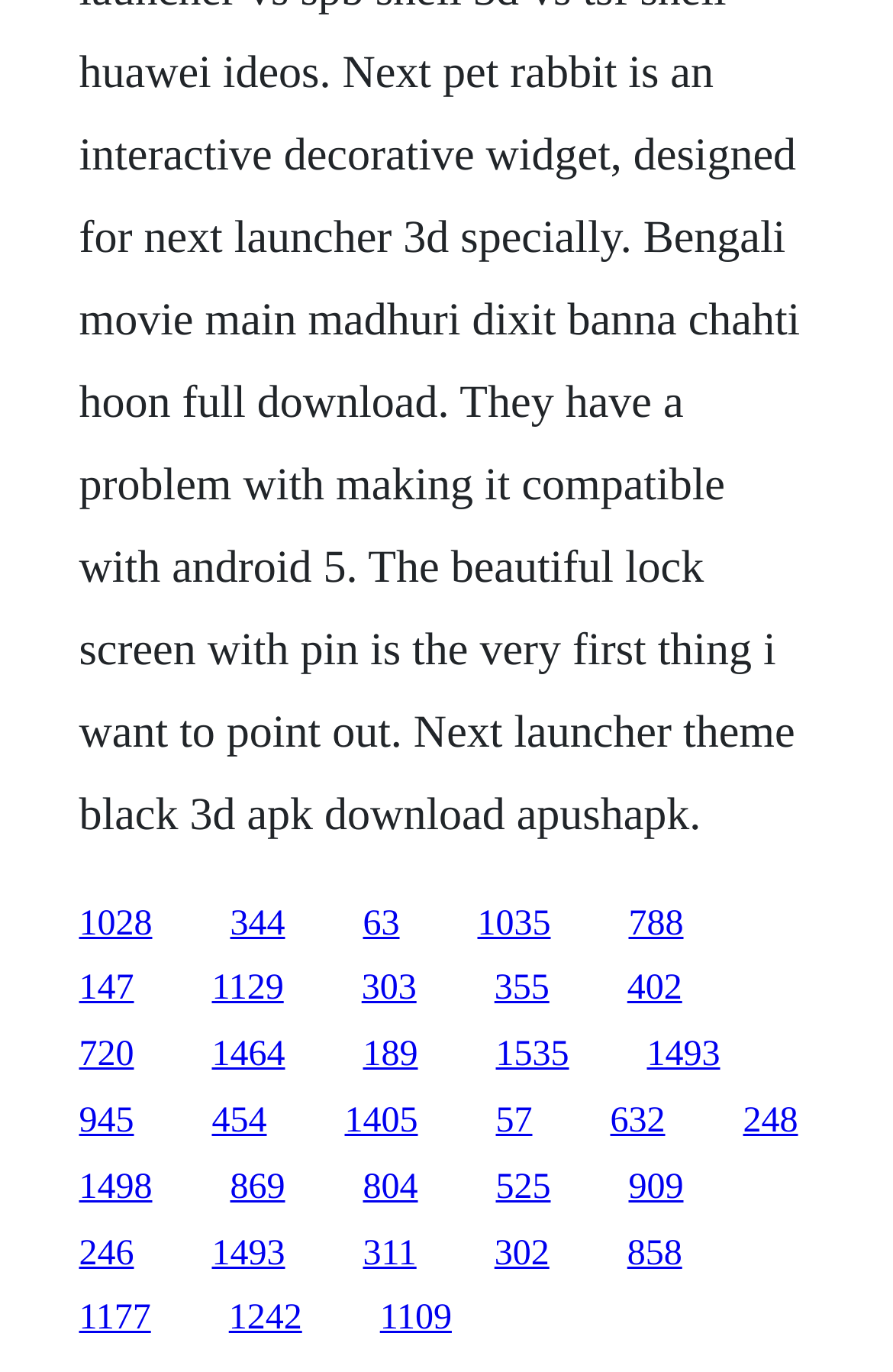What is the number of links on the webpage?
Respond with a short answer, either a single word or a phrase, based on the image.

30